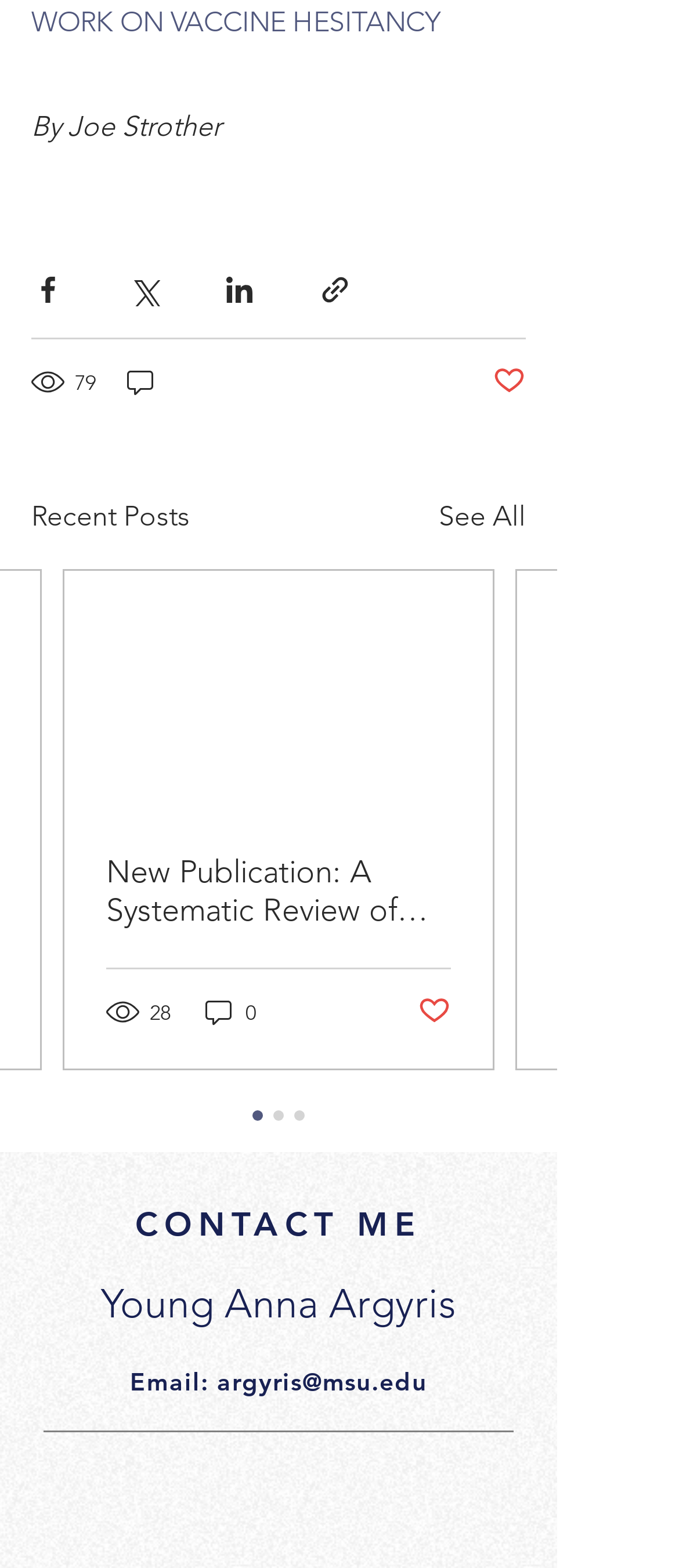How many views does the latest article have?
Please use the image to deliver a detailed and complete answer.

I checked the article section and found the view count of the latest article, which is 28 views.